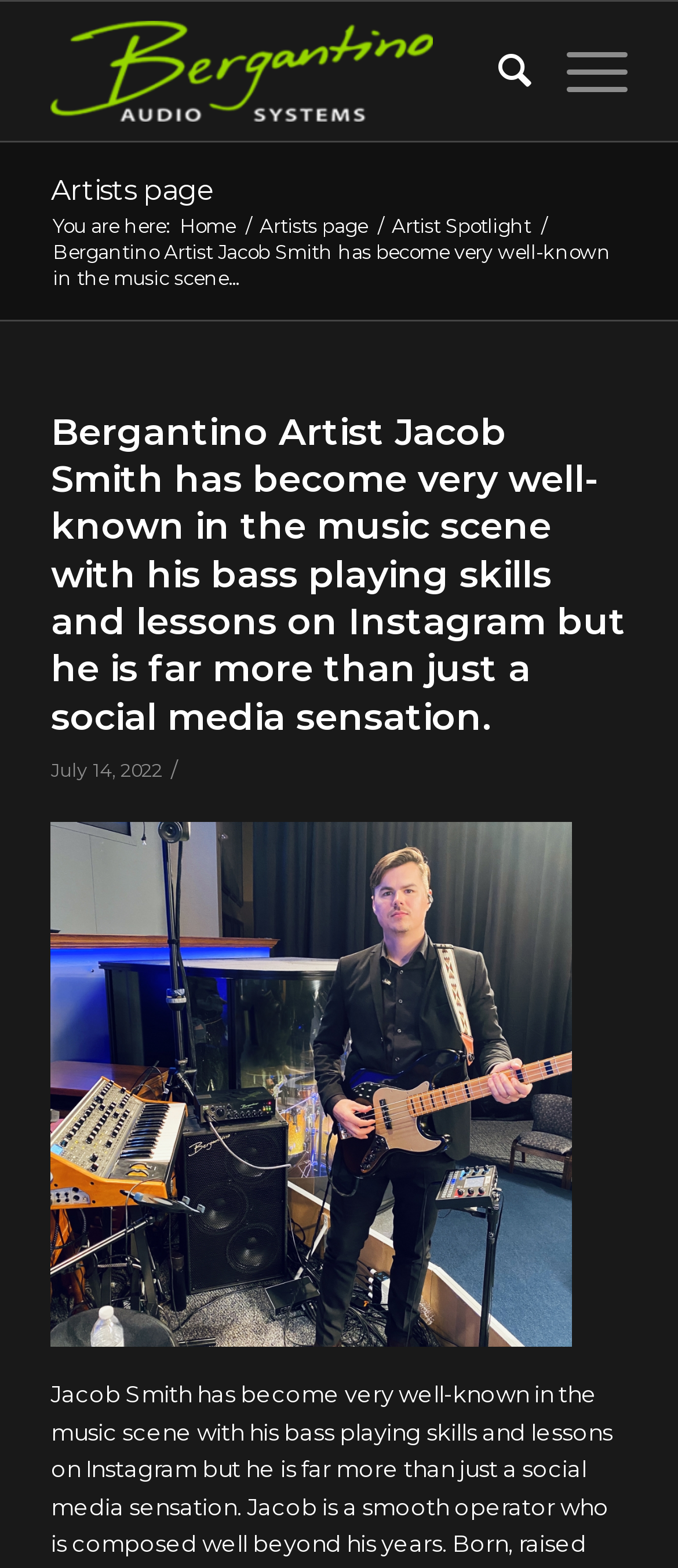Determine the bounding box for the described UI element: "alt="Bergantino Audio Systems"".

[0.075, 0.001, 0.755, 0.09]